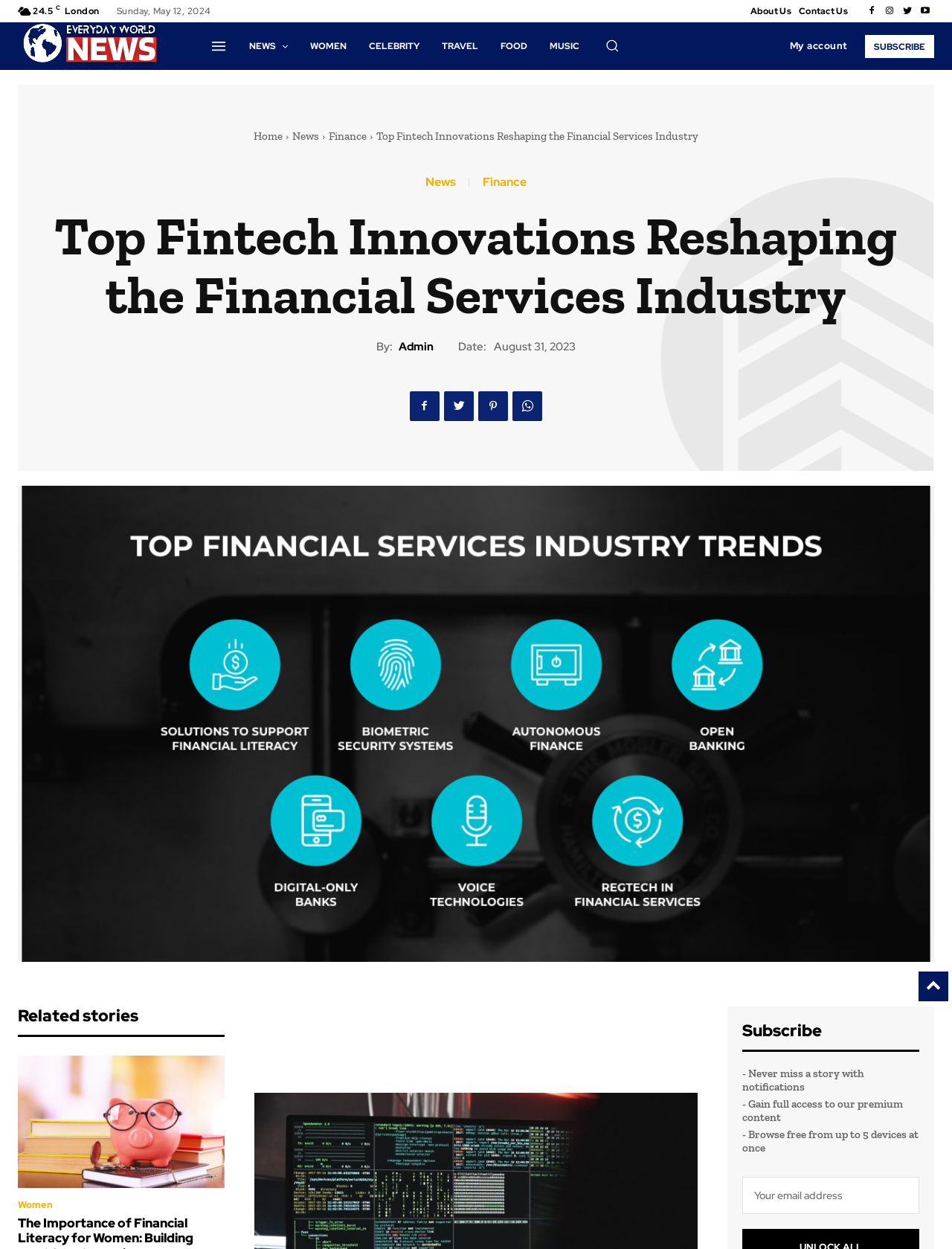Give the bounding box coordinates for the element described as: "aria-label="email" name="email" placeholder="Your email address"".

[0.78, 0.942, 0.966, 0.972]